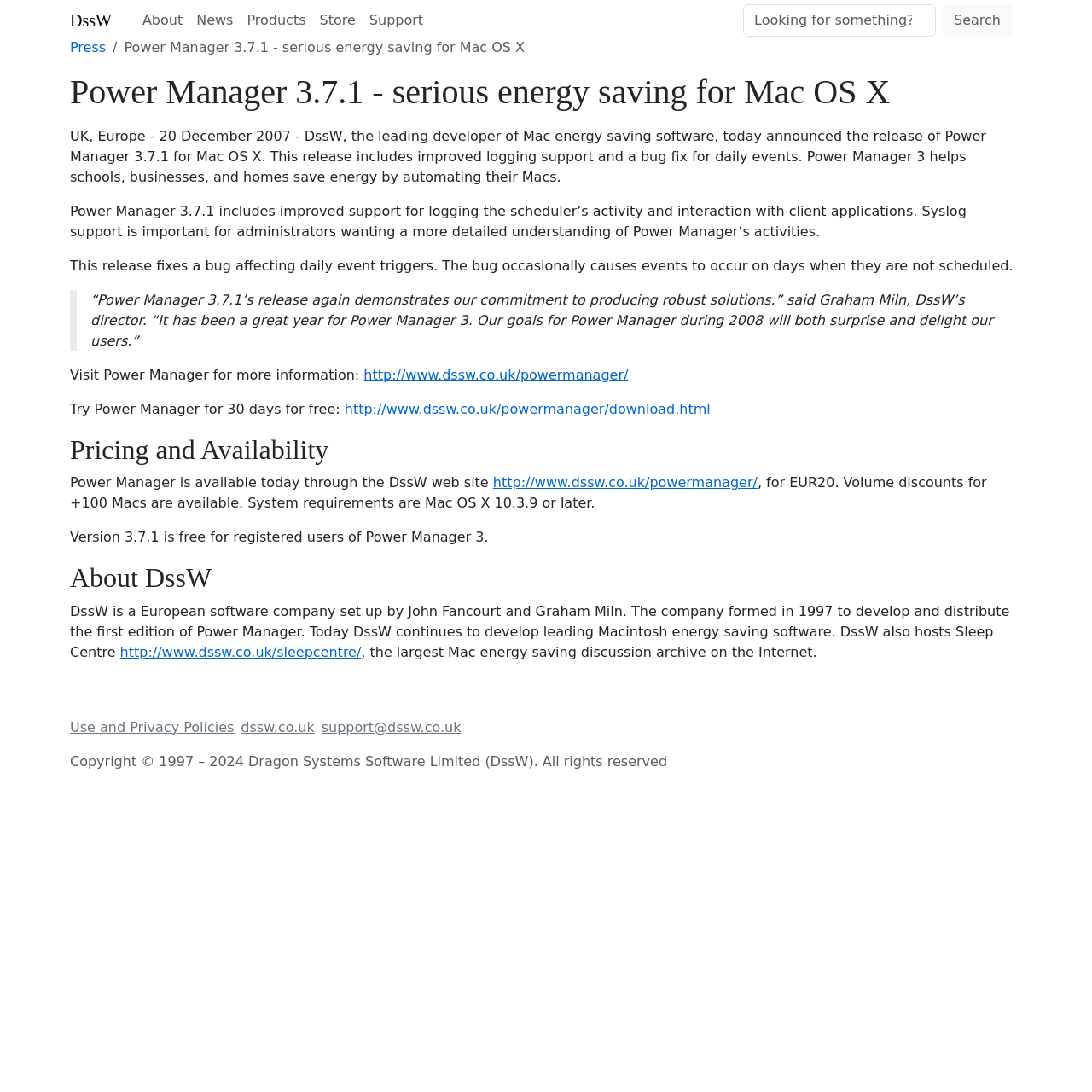Identify the bounding box of the UI component described as: "http://www.dssw.co.uk/sleepcentre/".

[0.11, 0.59, 0.331, 0.605]